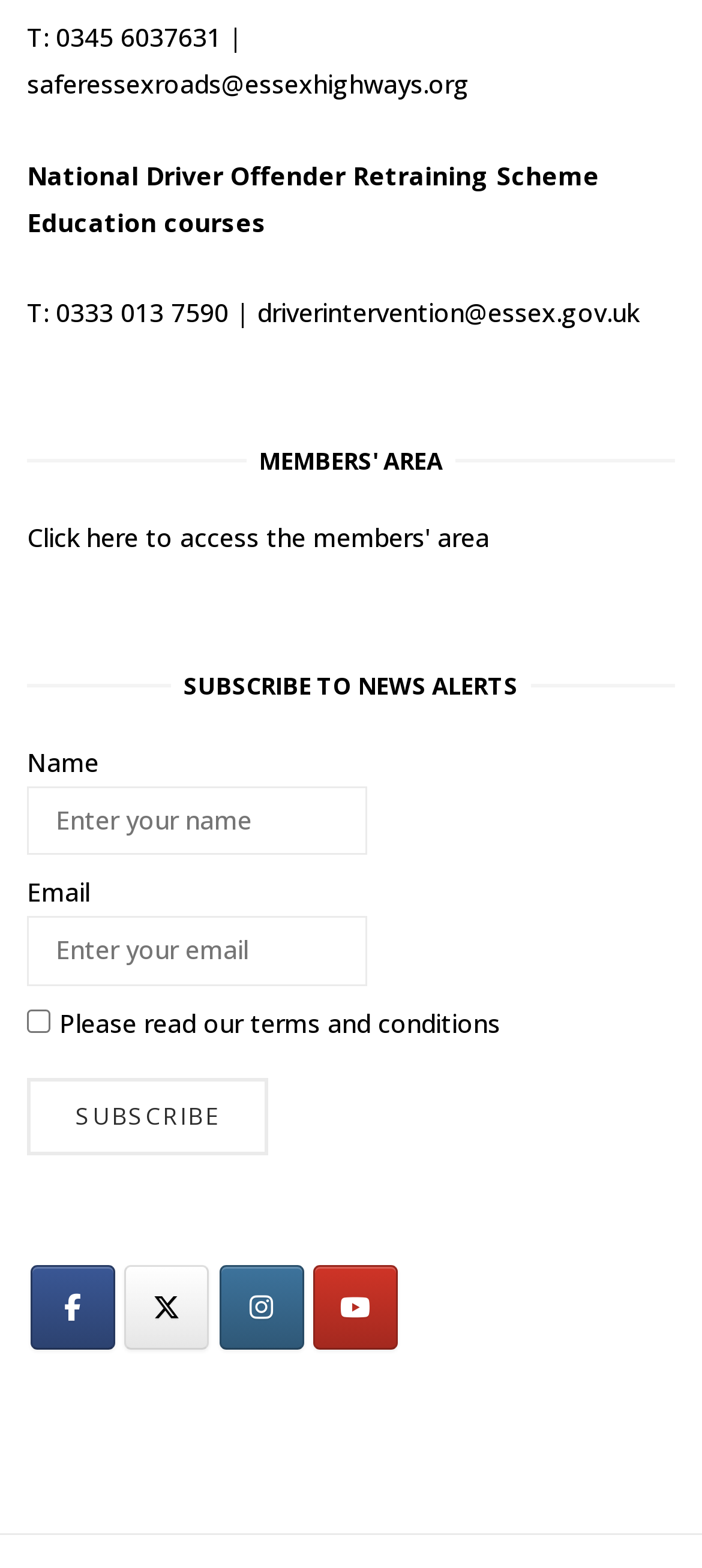Please identify the bounding box coordinates of the element that needs to be clicked to execute the following command: "Click the 'MEMBERS' AREA' link". Provide the bounding box using four float numbers between 0 and 1, formatted as [left, top, right, bottom].

[0.038, 0.331, 0.697, 0.353]